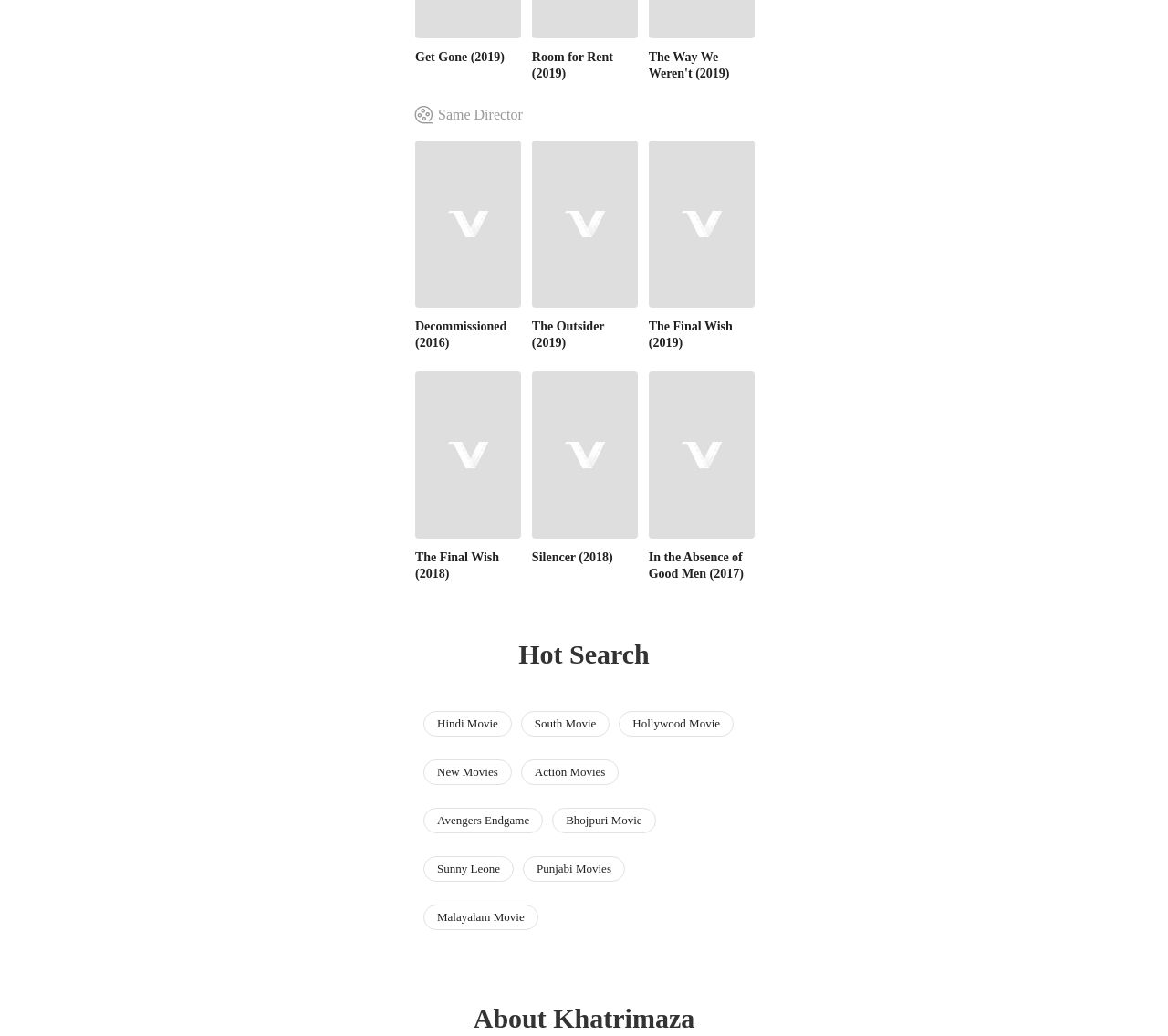Please provide the bounding box coordinates in the format (top-left x, top-left y, bottom-right x, bottom-right y). Remember, all values are floating point numbers between 0 and 1. What is the bounding box coordinate of the region described as: The Outsider (2019)

[0.455, 0.136, 0.546, 0.337]